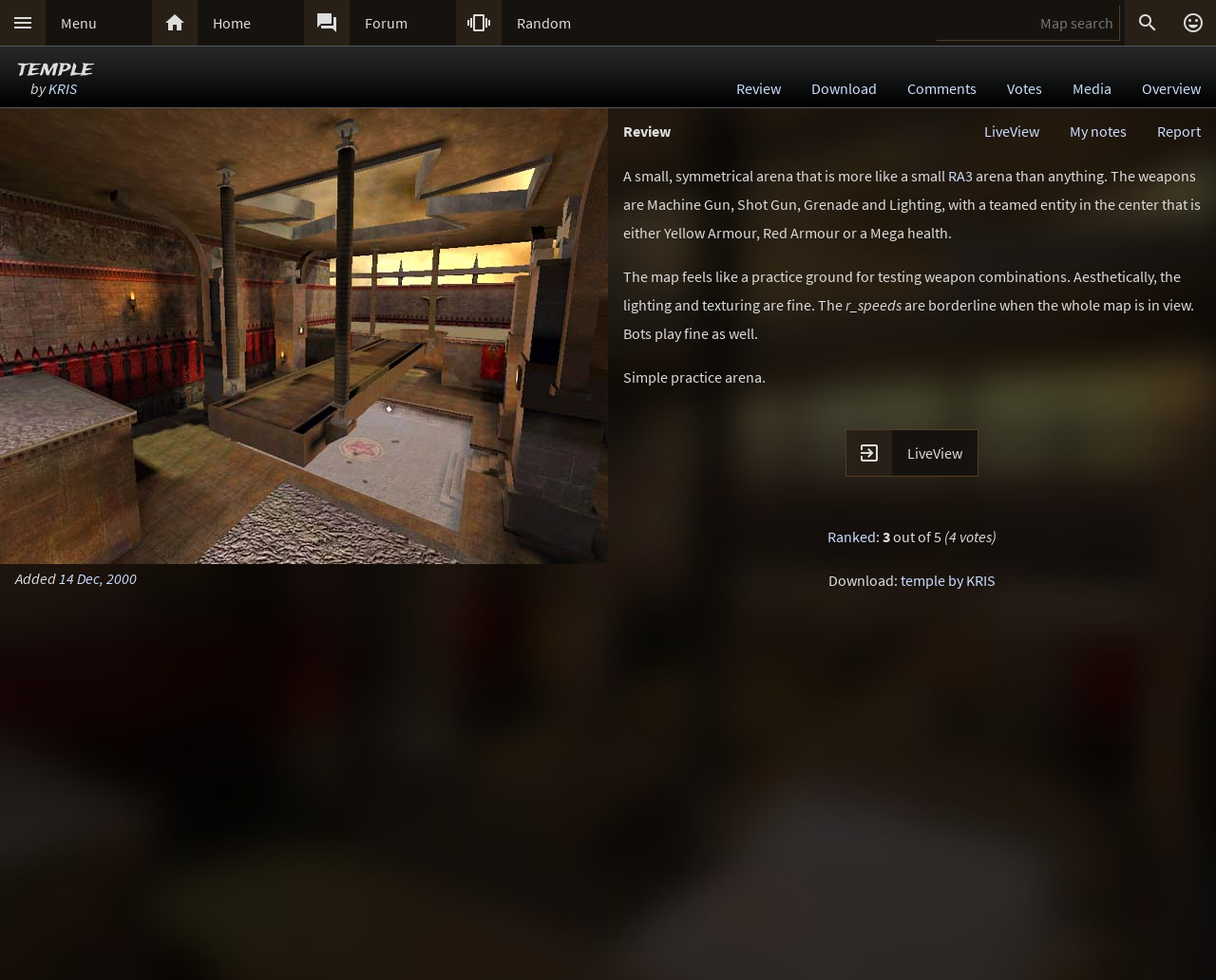What is the name of the map?
Kindly offer a detailed explanation using the data available in the image.

I found the answer by looking at the title of the webpage, which is 'Review of temple by KRIS (temple) - ..::LvL - Quake 3 Arena Maps (Q3A Custom Maps)'. The word 'temple' is also repeated in various parts of the webpage, such as in the link 'temple by KRIS' and in the image description 'temple by KRIS'.